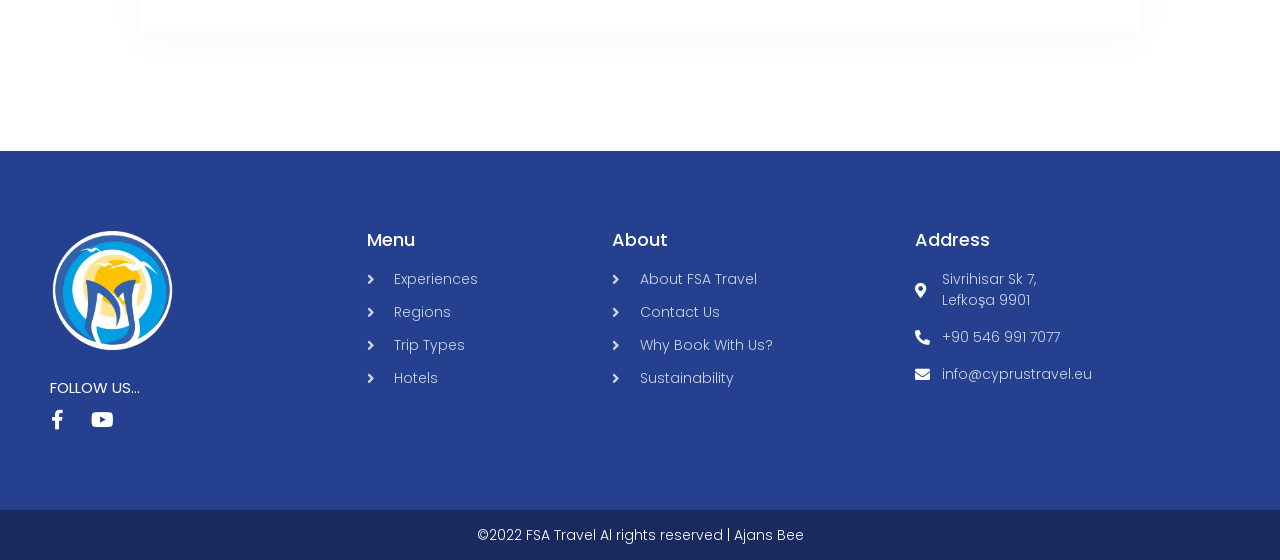Please locate the bounding box coordinates of the element that should be clicked to achieve the given instruction: "Go to next page".

None